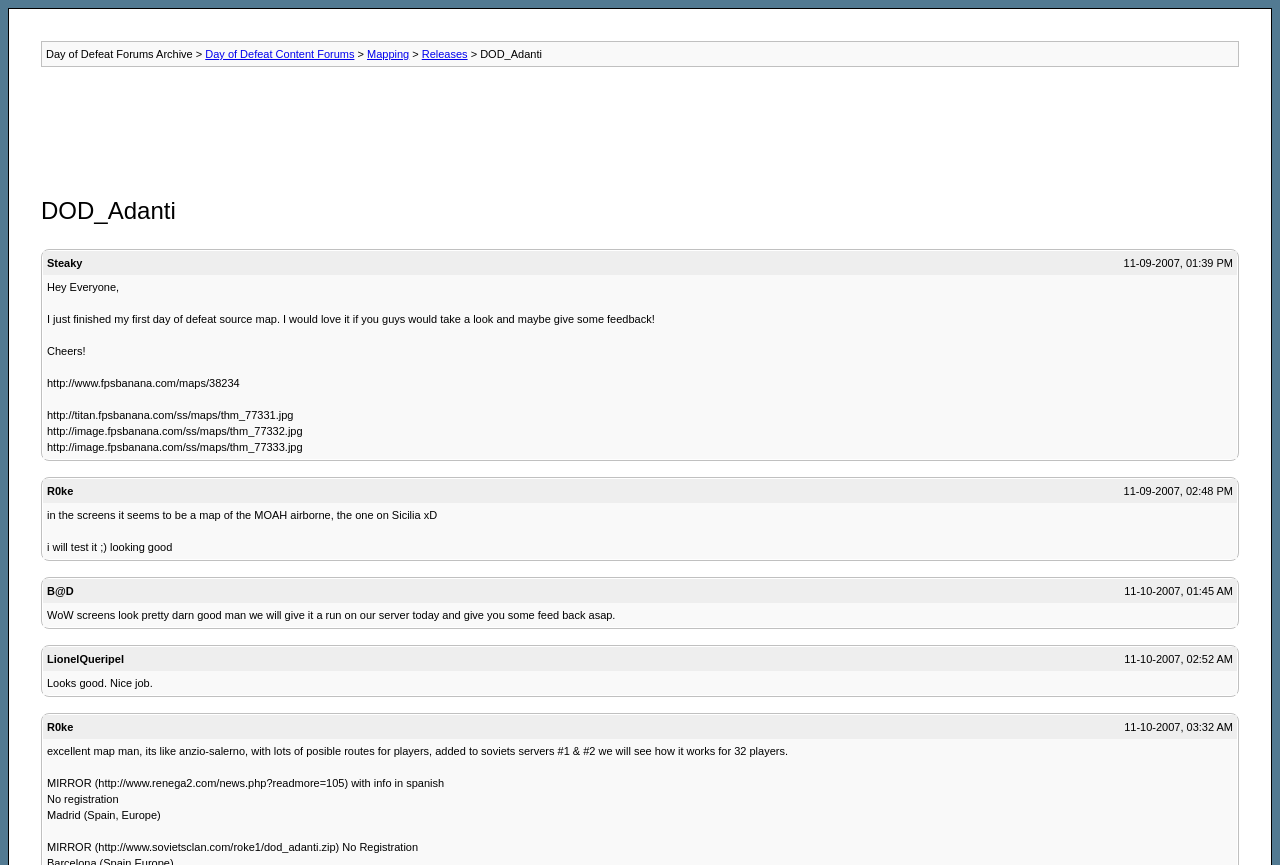What is the topic of the discussion?
Your answer should be a single word or phrase derived from the screenshot.

DOD_Adanti Releases